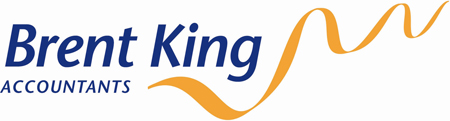What is written below 'Brent King' in the logo?
Using the screenshot, give a one-word or short phrase answer.

ACCOUNTANTS